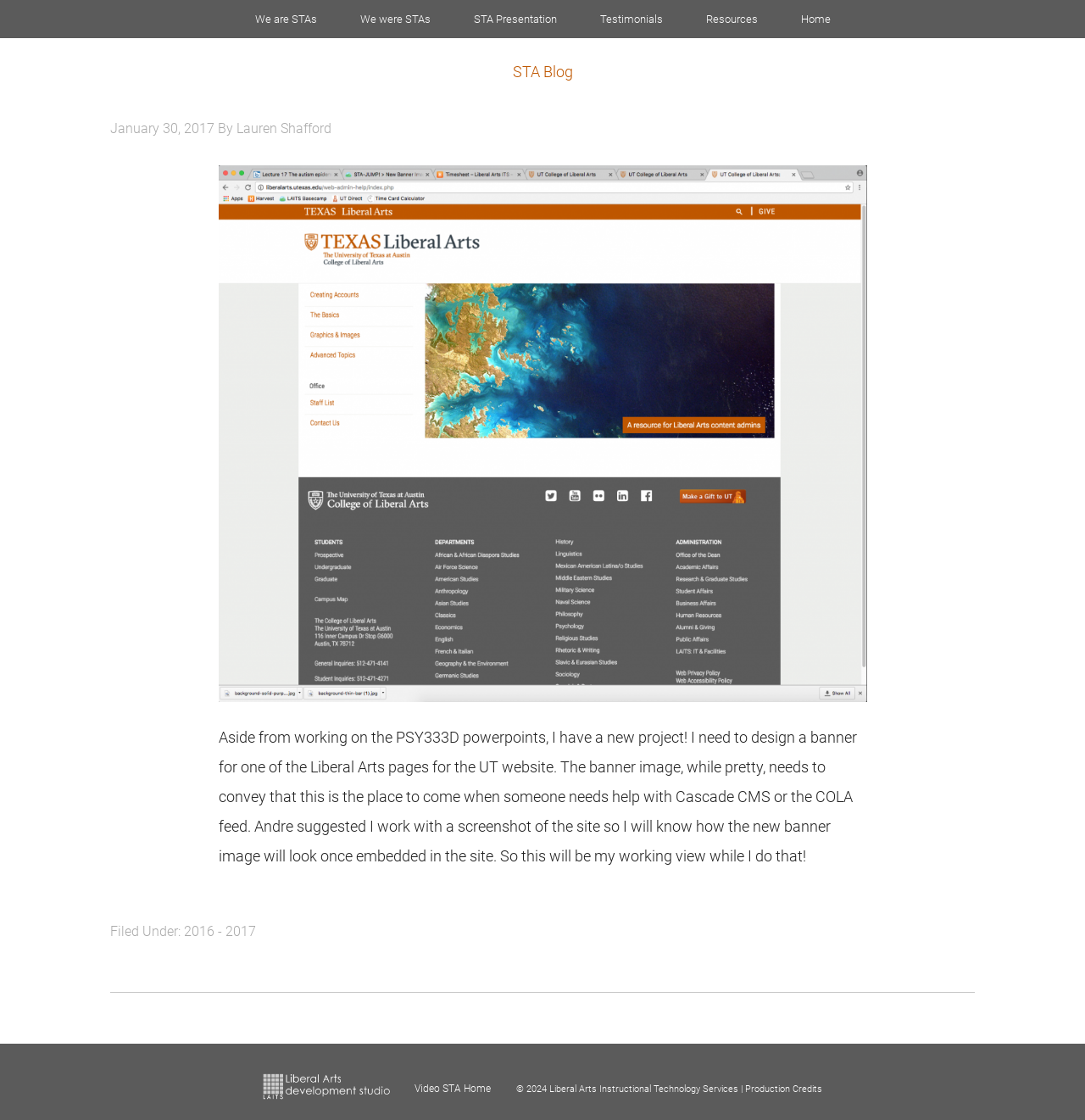What is the link to the LAITS home page? Please answer the question using a single word or phrase based on the image.

Link at the bottom of the page